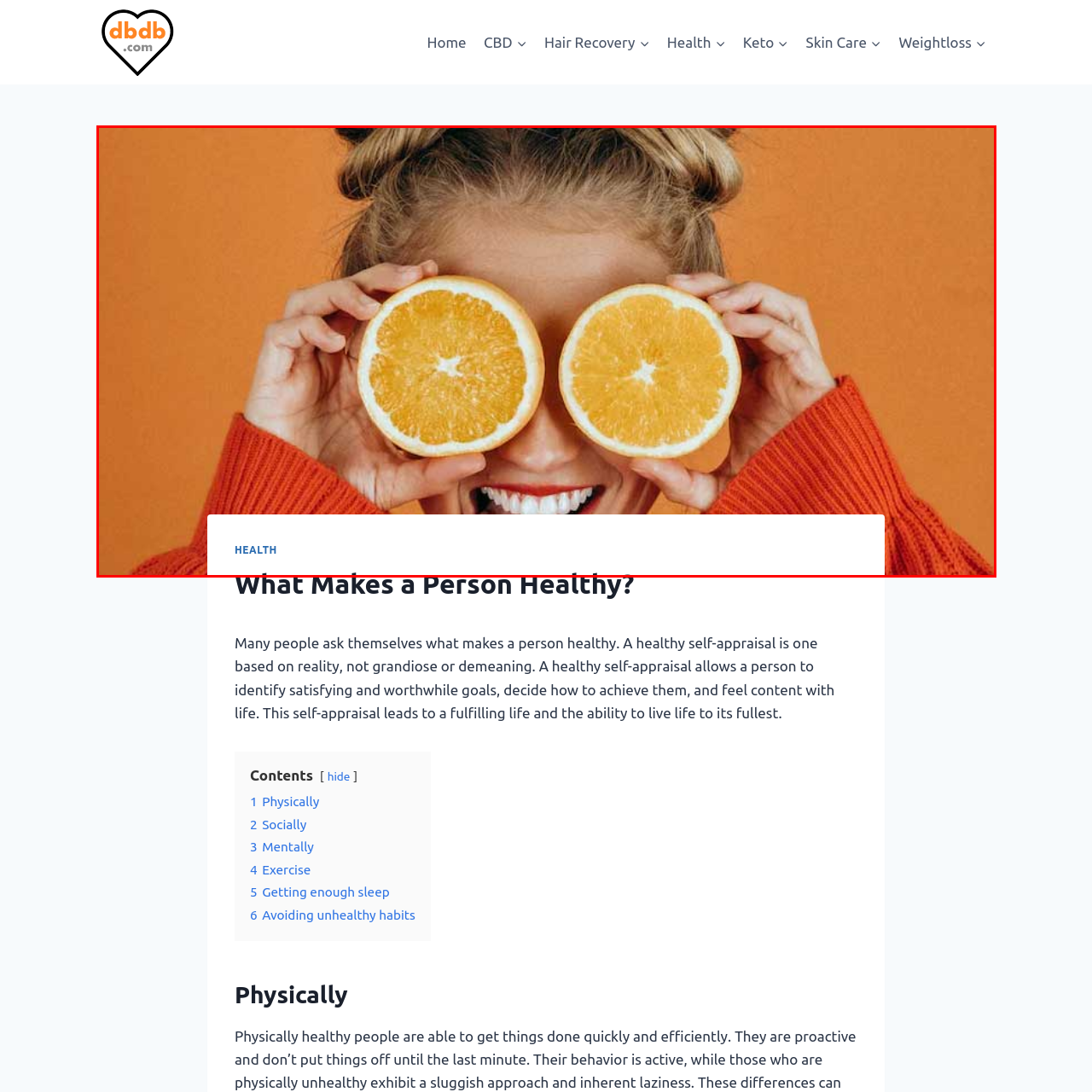View the image within the red box and answer the following question with a concise word or phrase:
What is the dominant color of the background?

Orange